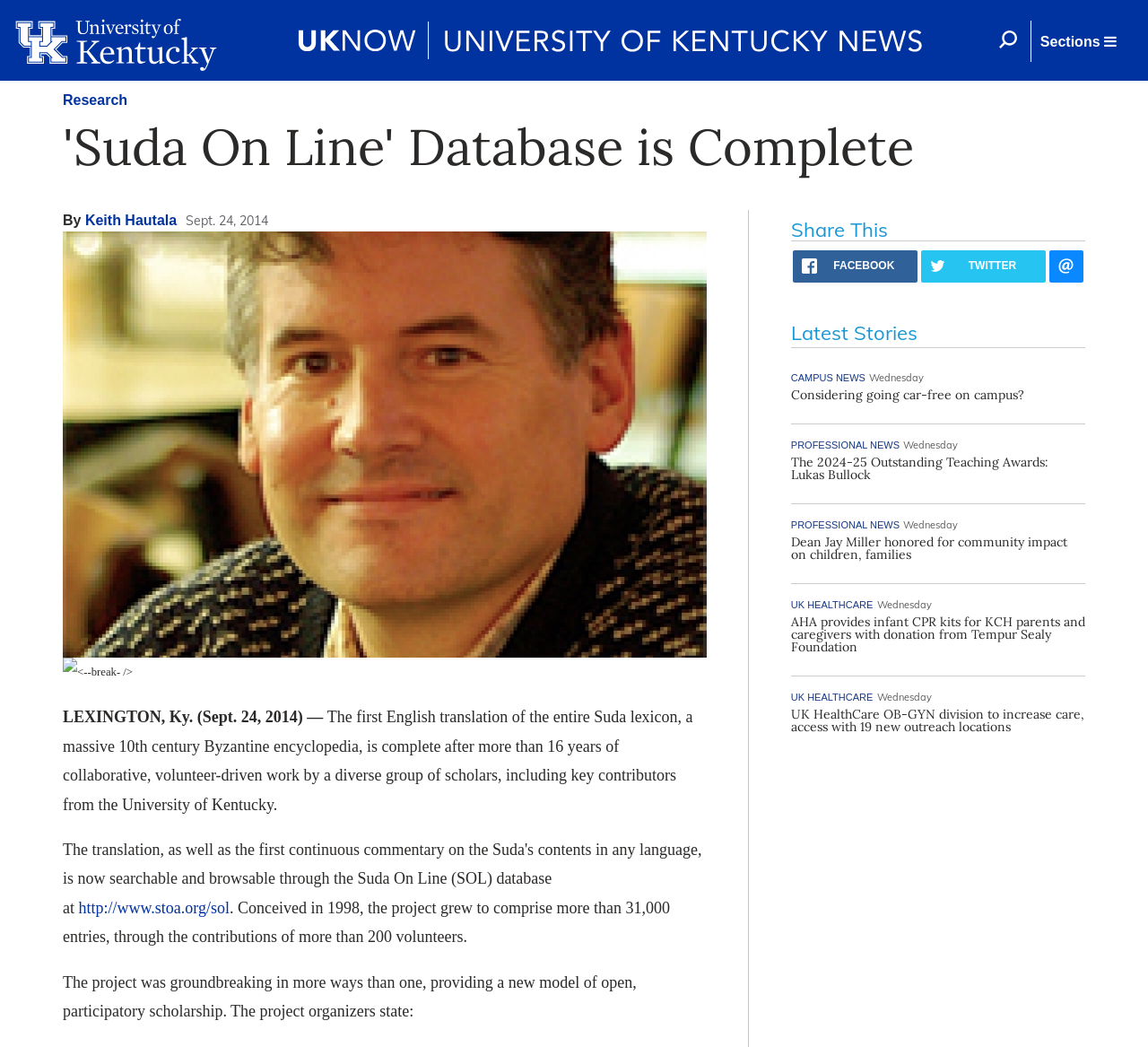Use the details in the image to answer the question thoroughly: 
What is the name of the database mentioned in the article?

The article mentions that the 'Suda On Line' database is complete, which suggests that it is a significant project or achievement.